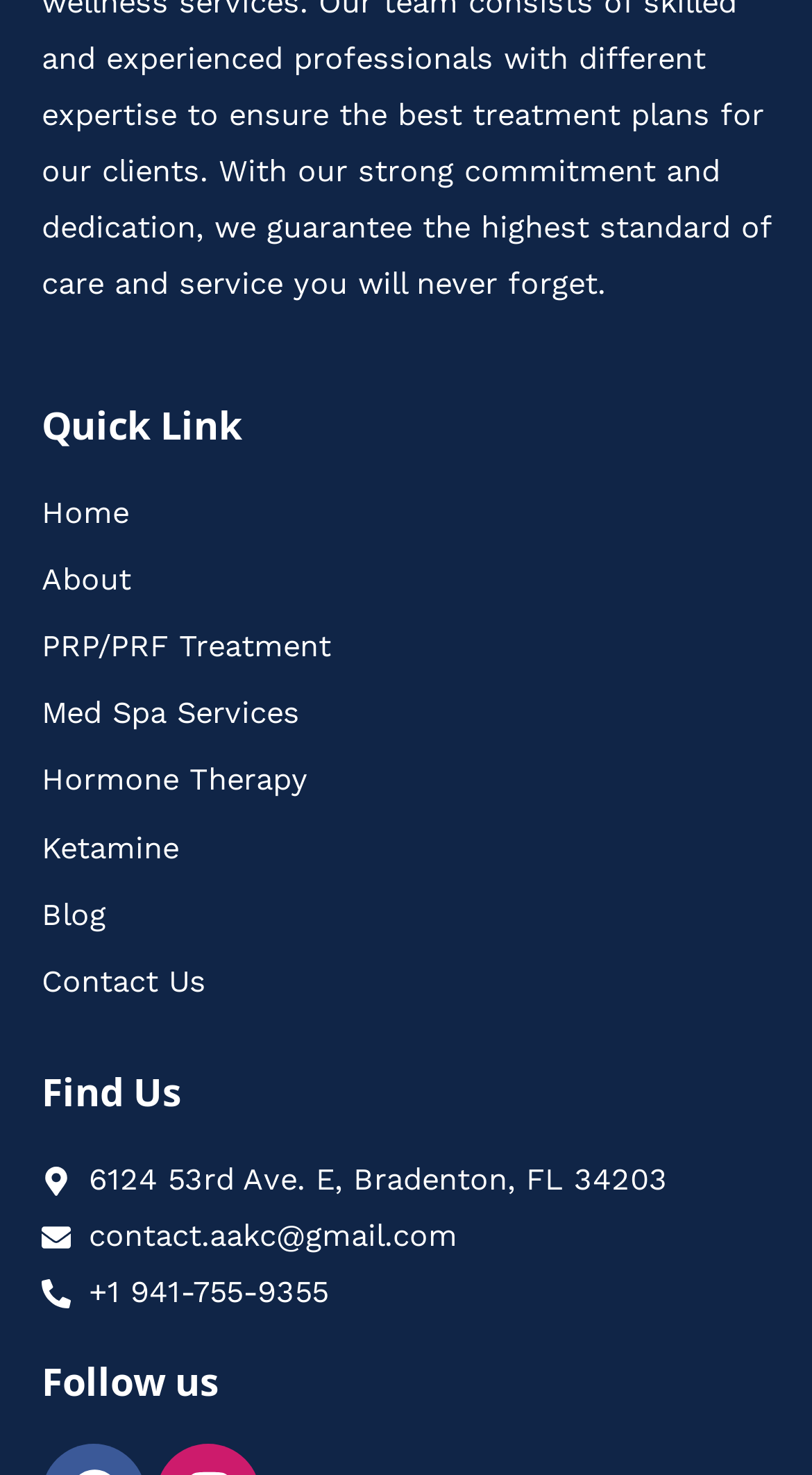What is the last section on the webpage?
Based on the visual content, answer with a single word or a brief phrase.

Follow us